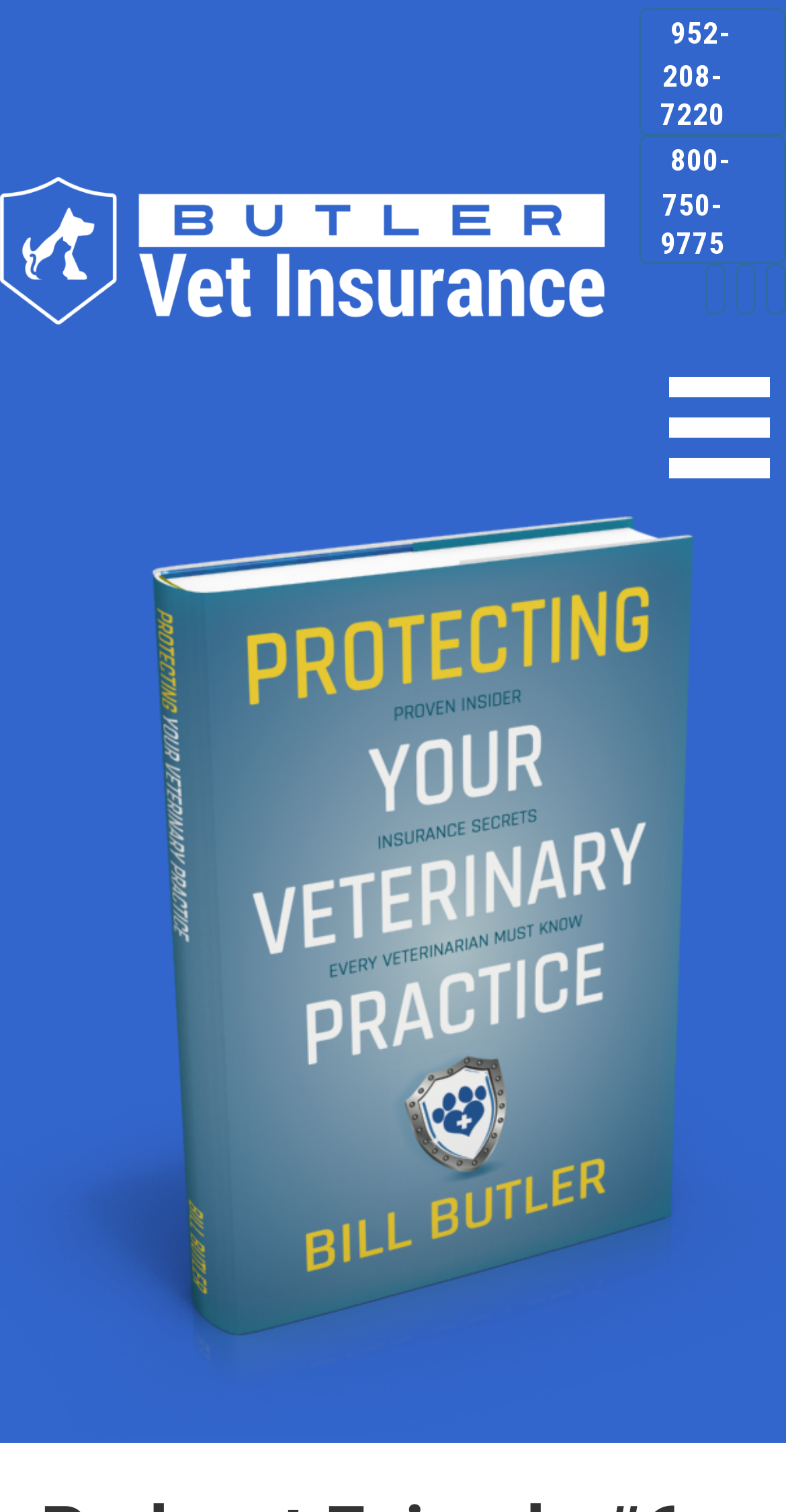From the webpage screenshot, predict the bounding box coordinates (top-left x, top-left y, bottom-right x, bottom-right y) for the UI element described here: 952-208-7220

[0.813, 0.005, 1.0, 0.09]